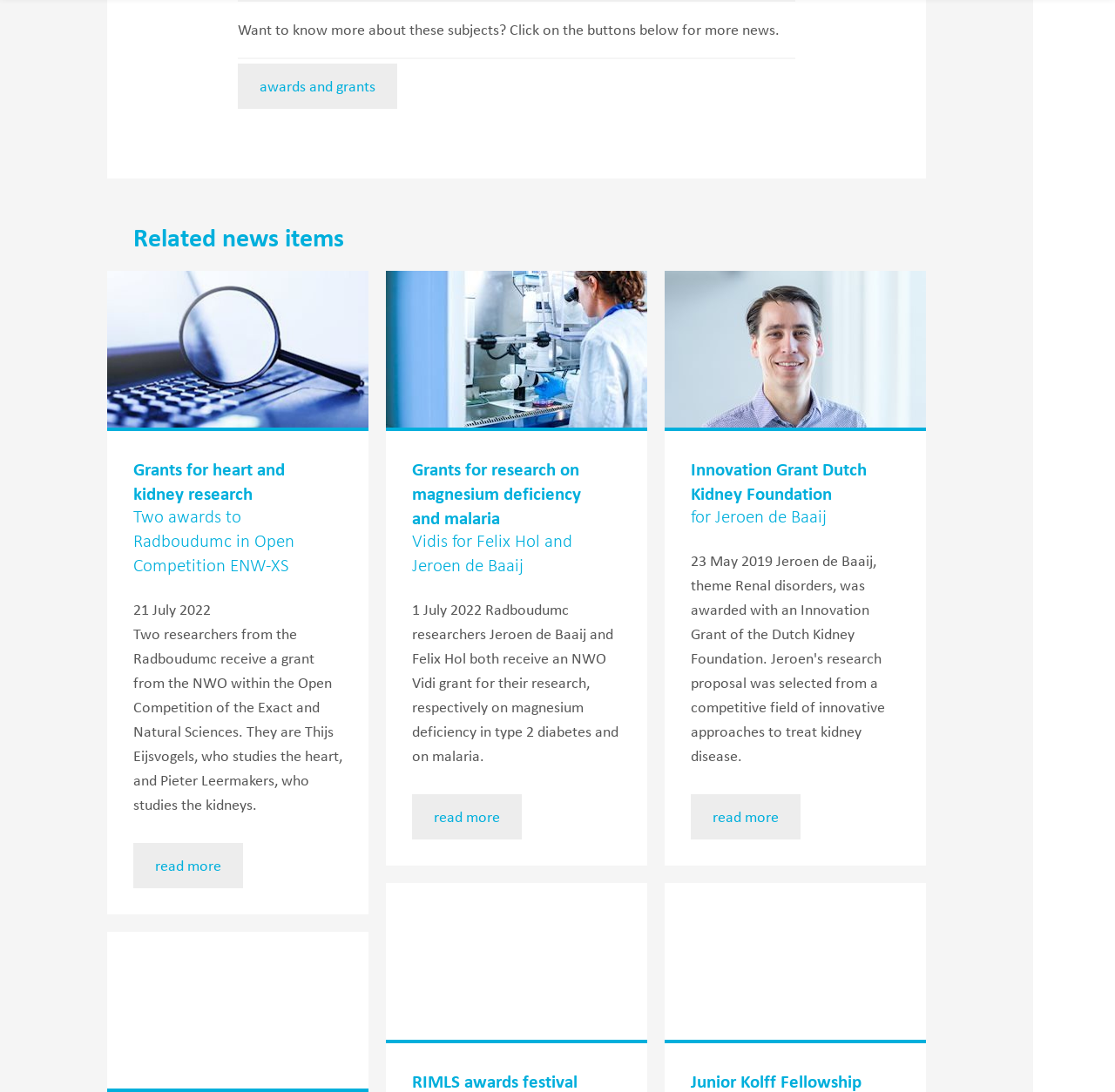Could you locate the bounding box coordinates for the section that should be clicked to accomplish this task: "Read more about 'Grants for heart and kidney research'".

[0.12, 0.772, 0.218, 0.813]